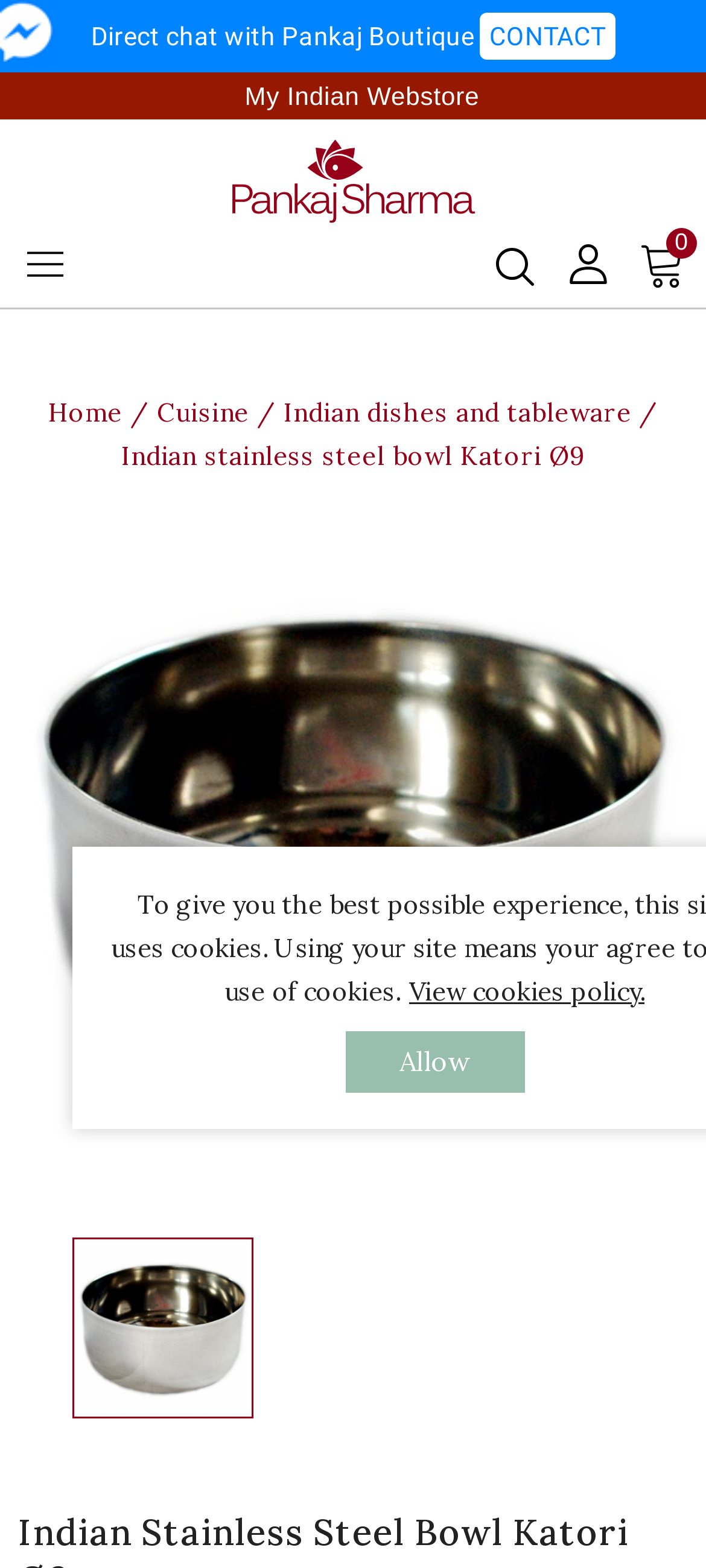Calculate the bounding box coordinates of the UI element given the description: "alt="Pankaj Boutique Indienne"".

[0.327, 0.107, 0.673, 0.125]